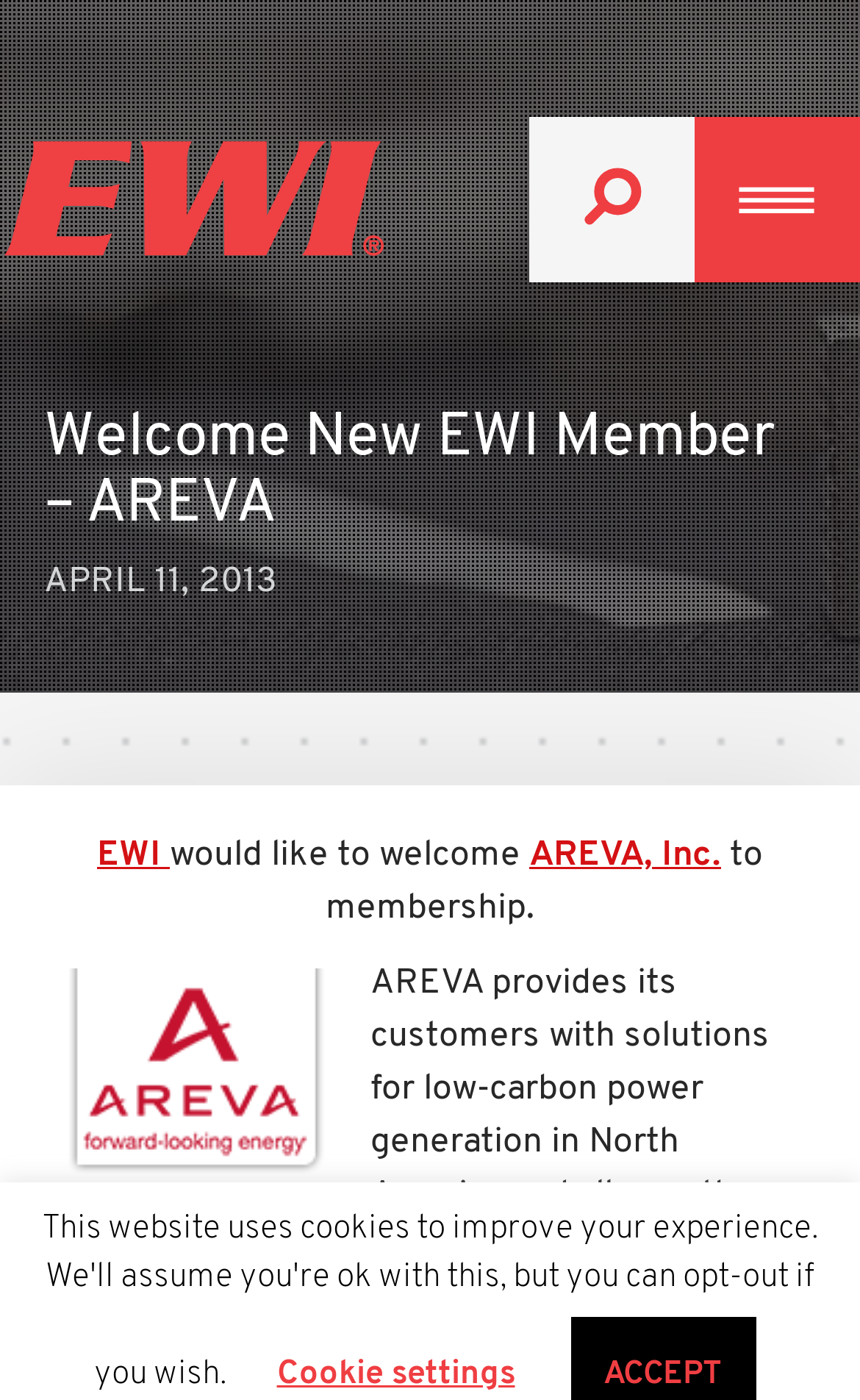Bounding box coordinates are given in the format (top-left x, top-left y, bottom-right x, bottom-right y). All values should be floating point numbers between 0 and 1. Provide the bounding box coordinate for the UI element described as: Cookie settings

[0.322, 0.97, 0.599, 0.994]